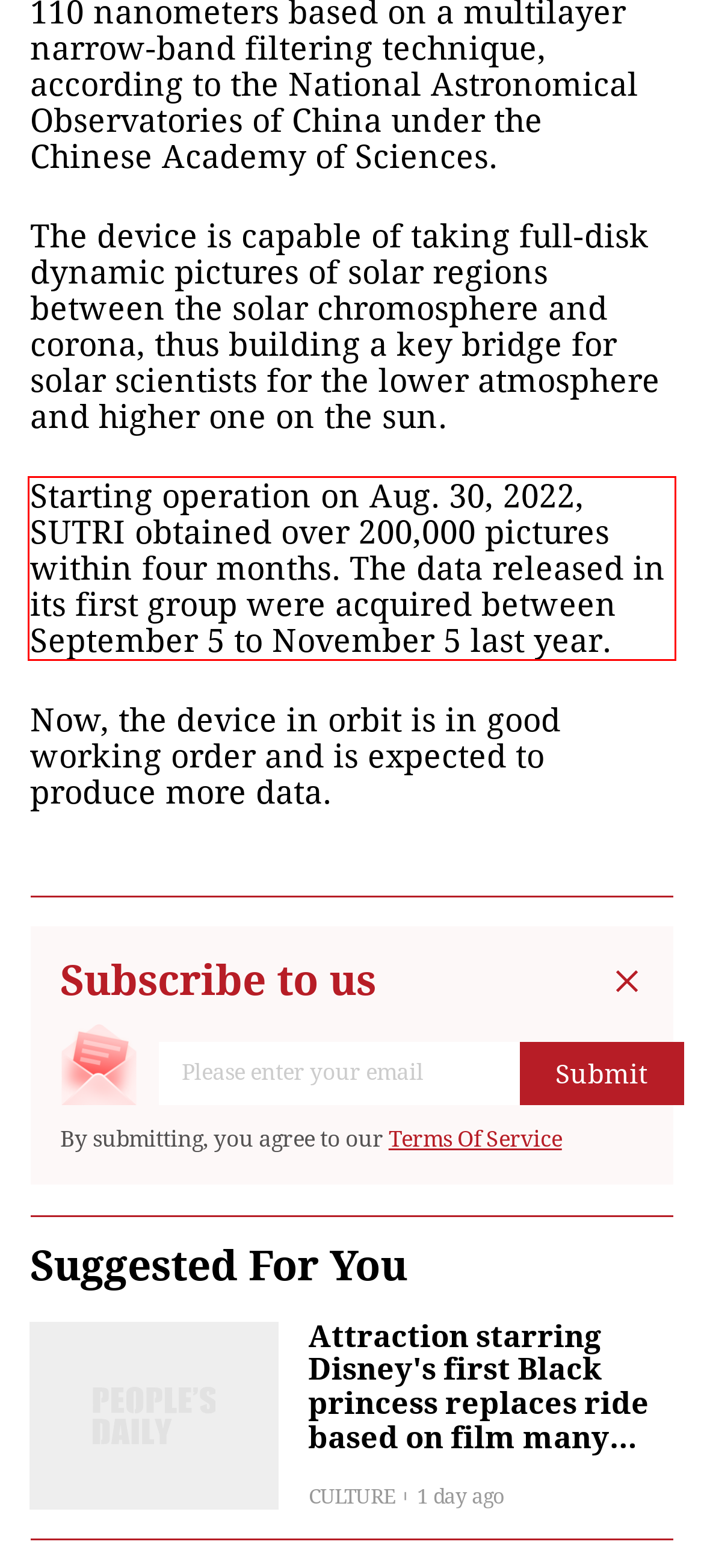Review the screenshot of the webpage and recognize the text inside the red rectangle bounding box. Provide the extracted text content.

Starting operation on Aug. 30, 2022, SUTRI obtained over 200,000 pictures within four months. The data released in its first group were acquired between September 5 to November 5 last year.